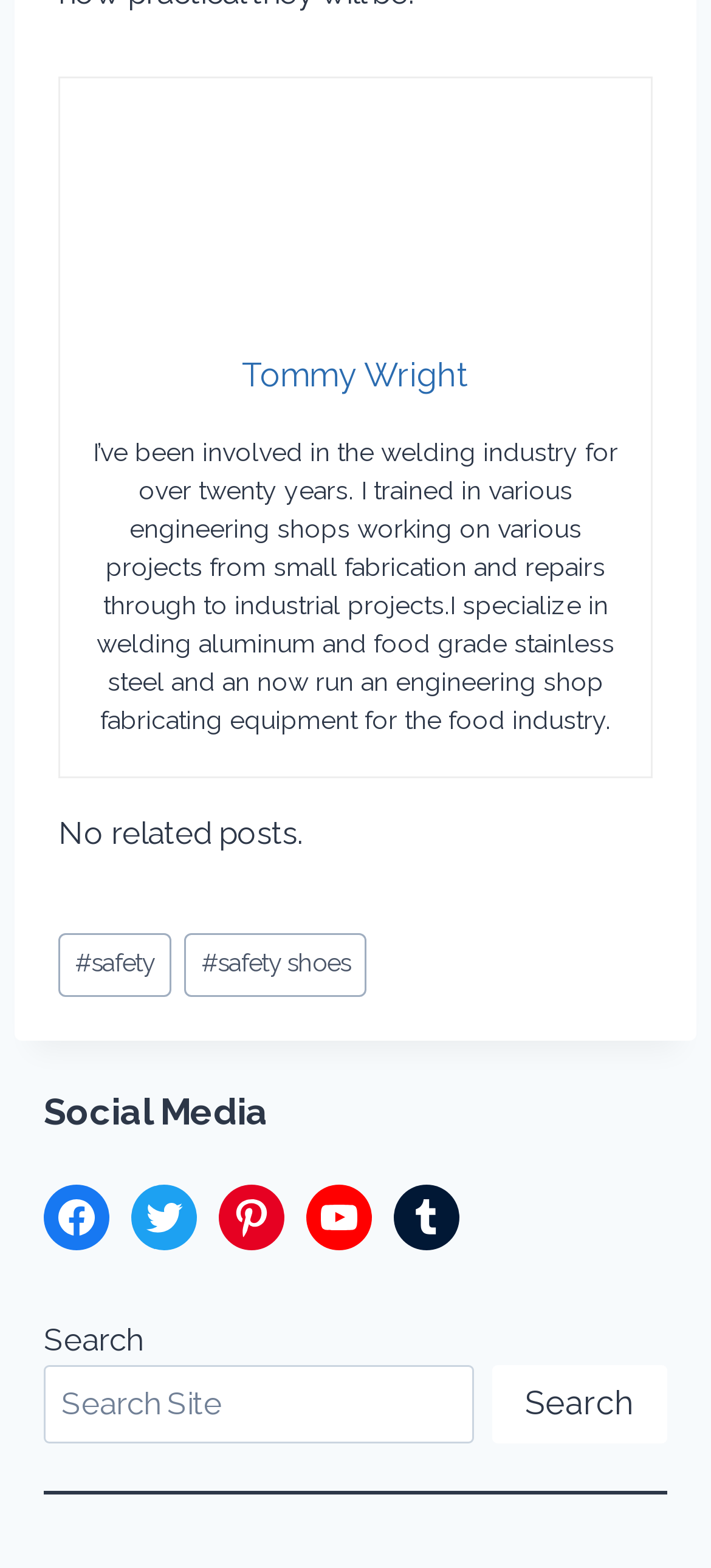Provide a thorough and detailed response to the question by examining the image: 
What is the person's specialization?

The static text on the webpage mentions that the person specializes in welding aluminum and food grade stainless steel, indicating their area of expertise.